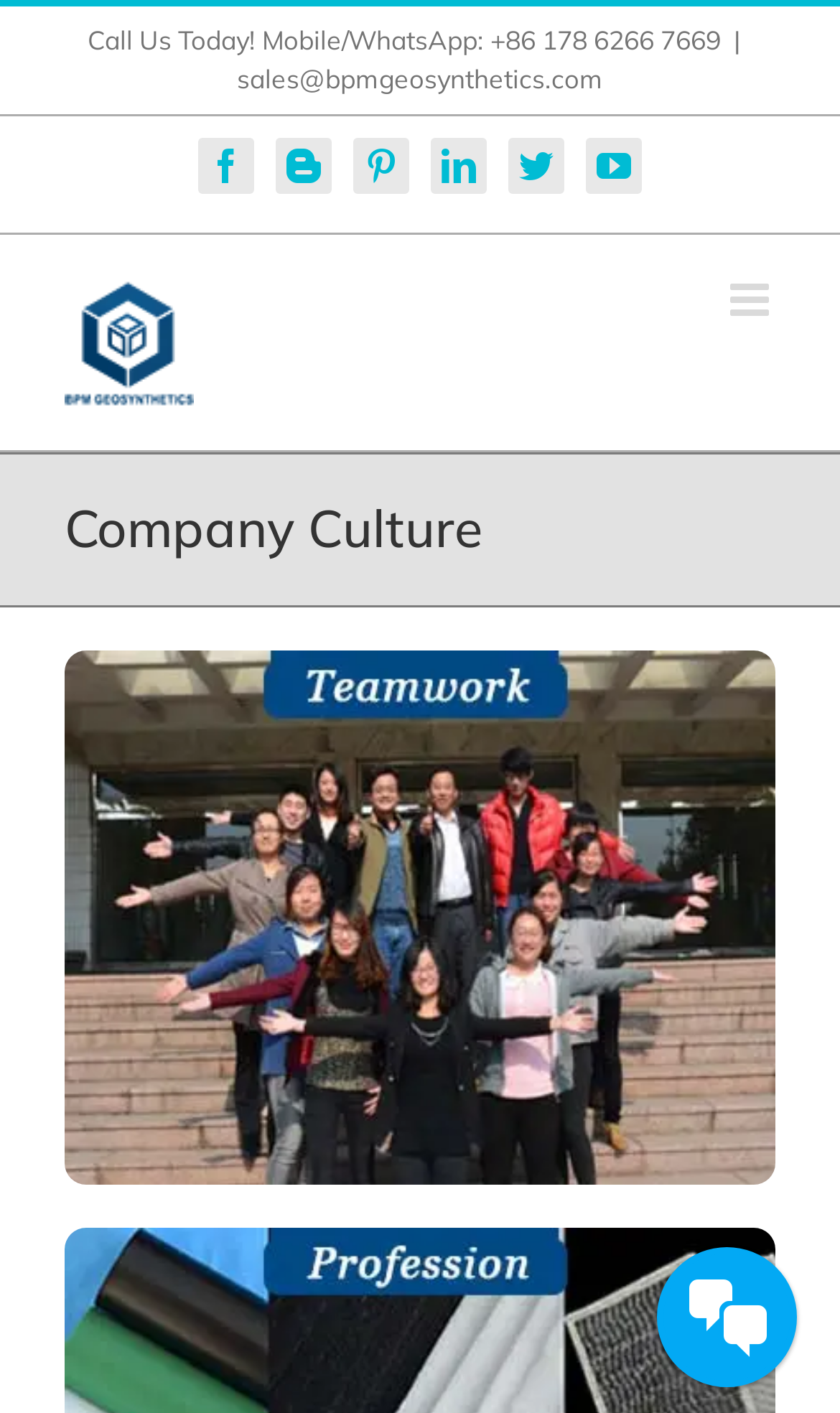Can you determine the bounding box coordinates of the area that needs to be clicked to fulfill the following instruction: "Visit our Facebook page"?

[0.236, 0.098, 0.303, 0.138]